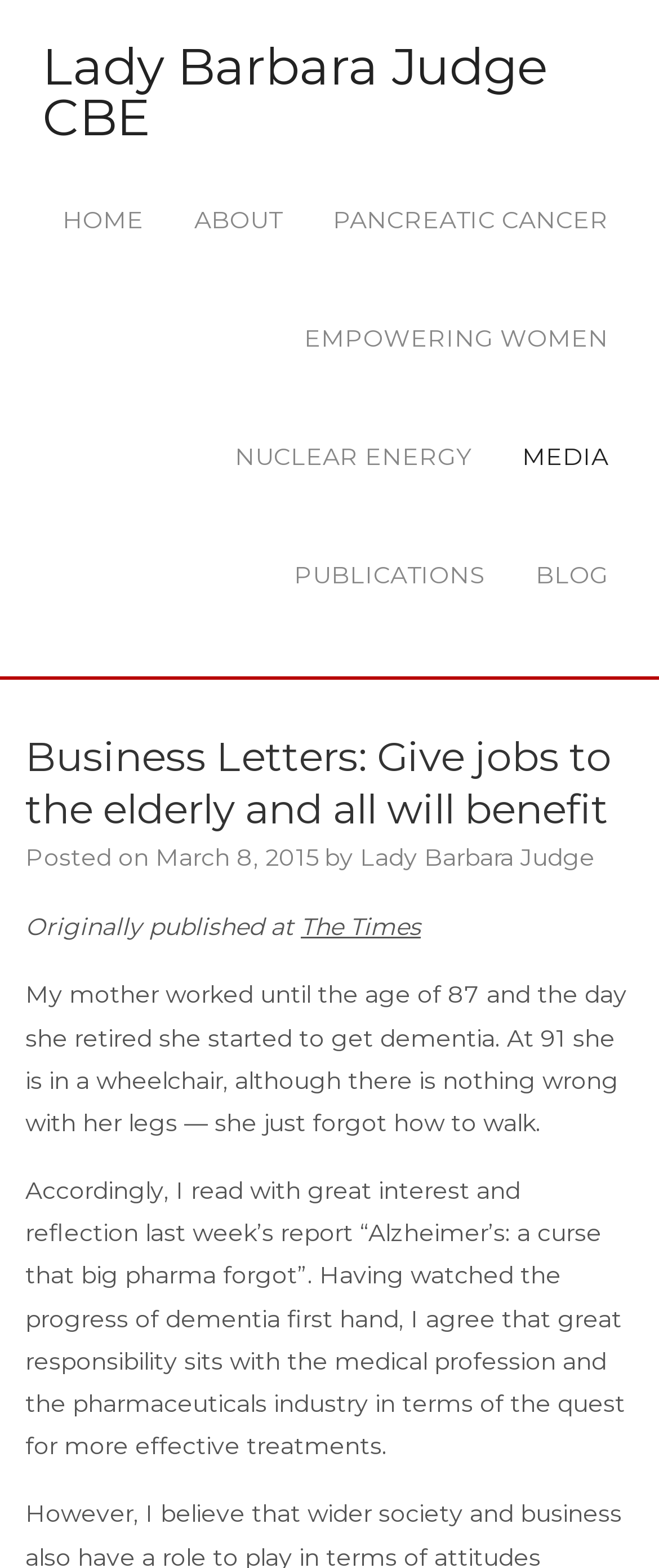Using the format (top-left x, top-left y, bottom-right x, bottom-right y), and given the element description, identify the bounding box coordinates within the screenshot: The Times

[0.456, 0.581, 0.638, 0.601]